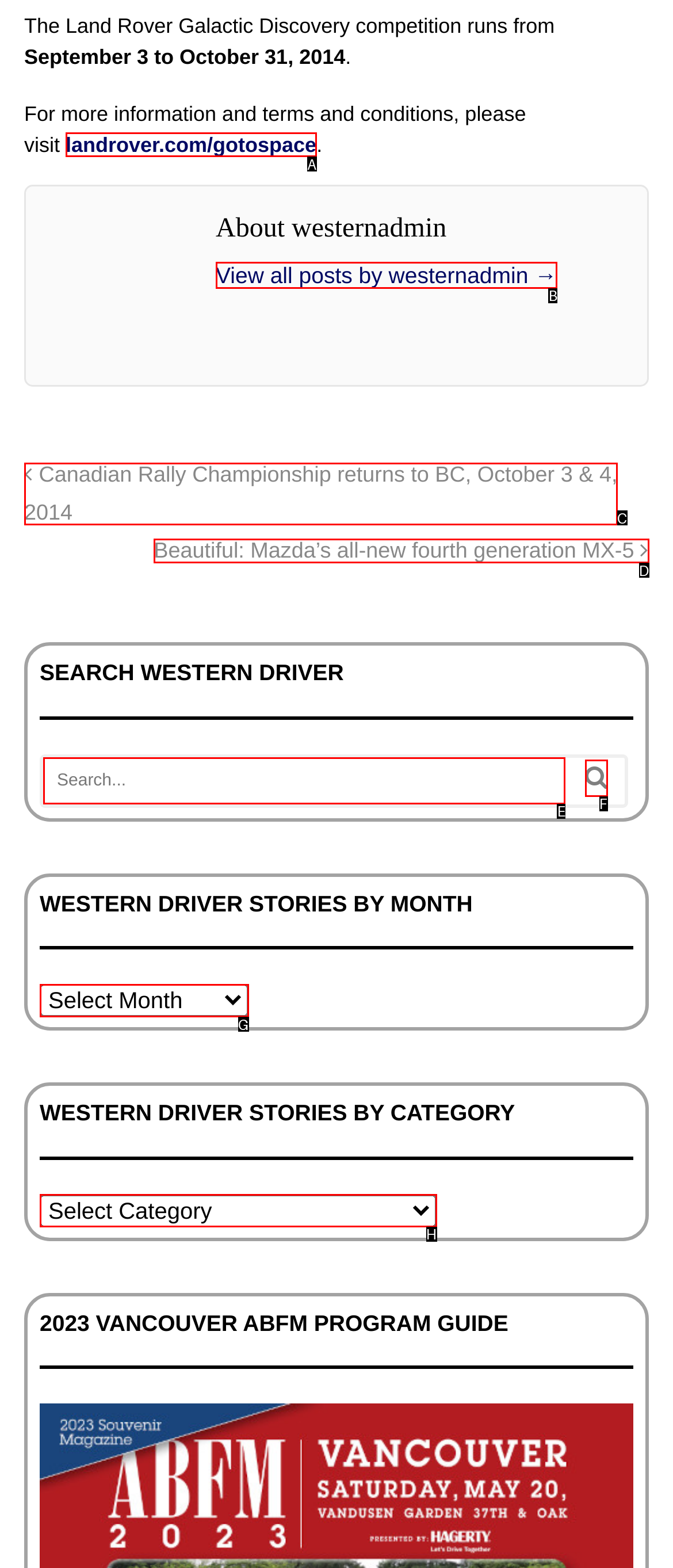Which HTML element should be clicked to complete the task: View all posts by westernadmin? Answer with the letter of the corresponding option.

B